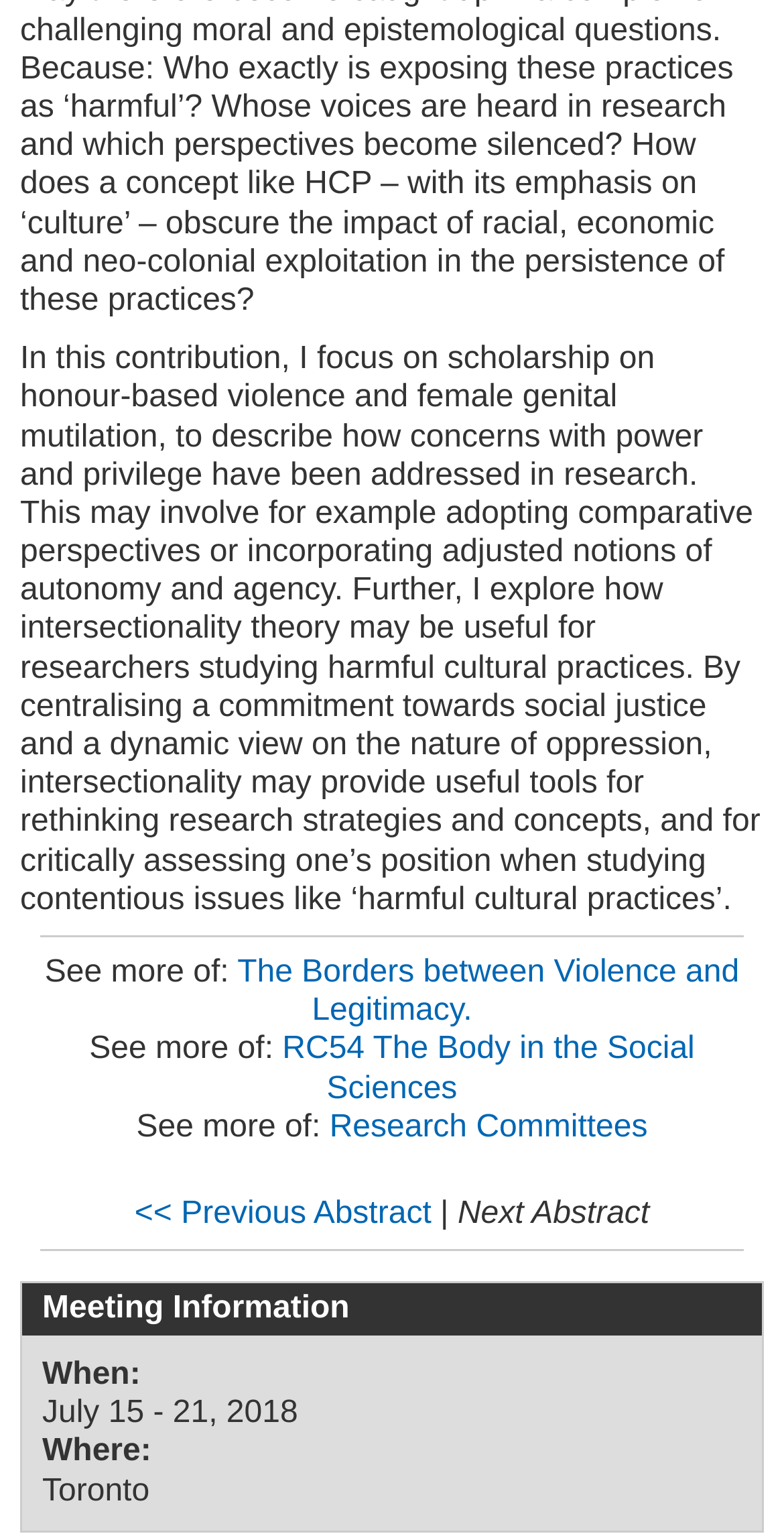What is the name of the research committee?
Look at the webpage screenshot and answer the question with a detailed explanation.

The name of the research committee can be found by examining the link element with the text 'RC54 The Body in the Social Sciences', which is located below the 'See more of:' text.